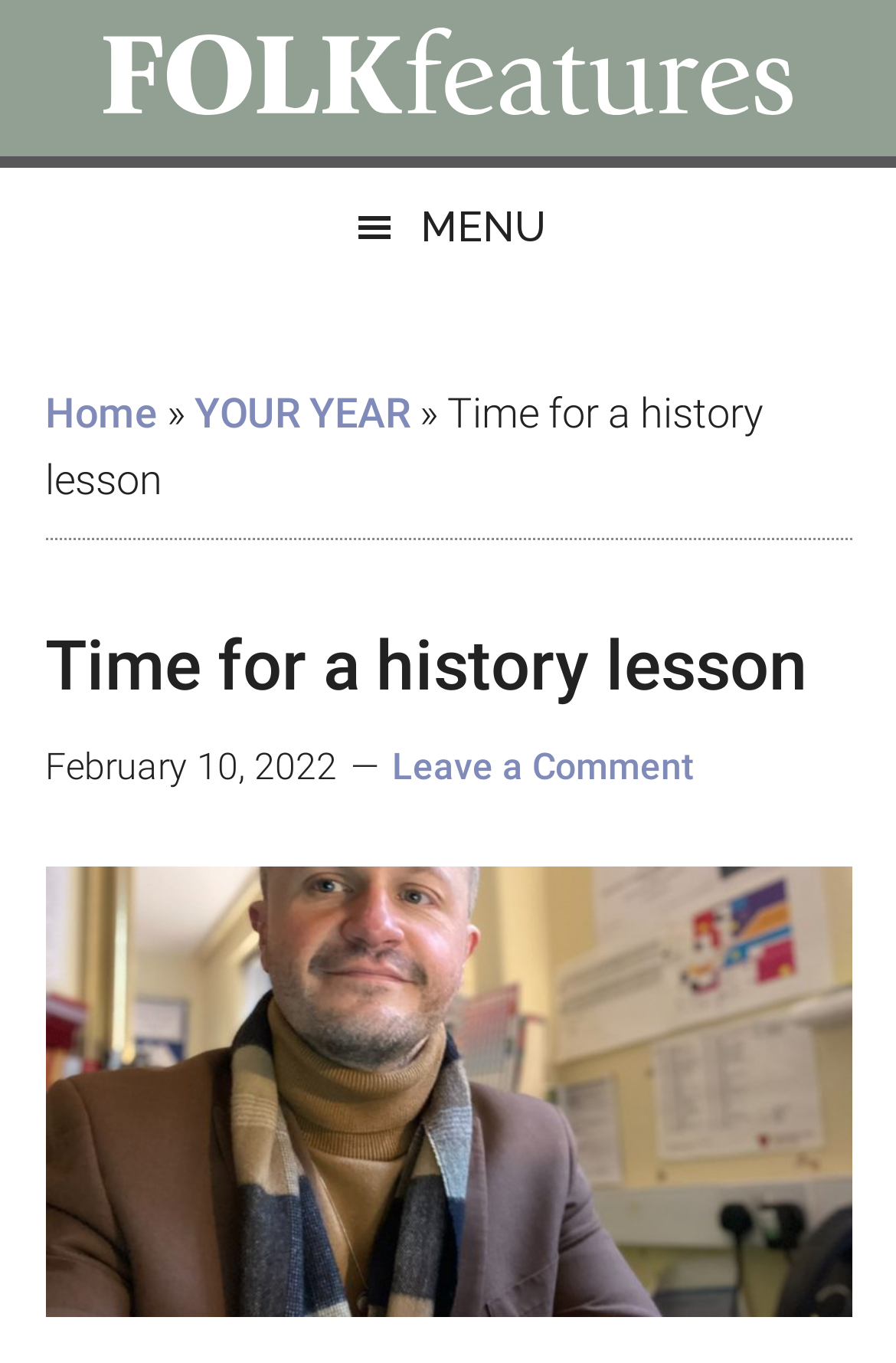Respond to the question with just a single word or phrase: 
What is the date of the article?

February 10, 2022